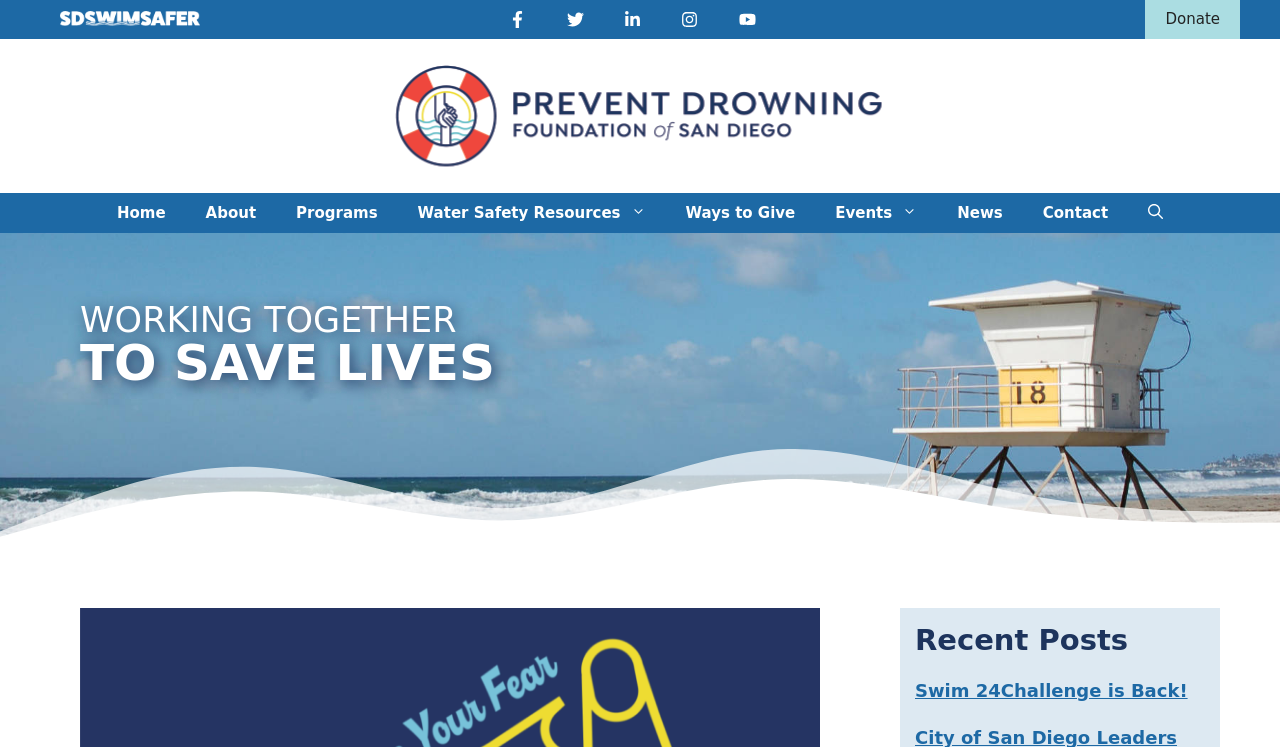Kindly determine the bounding box coordinates for the clickable area to achieve the given instruction: "Visit the Prevent Drowning Foundation of San Diego website".

[0.305, 0.14, 0.695, 0.167]